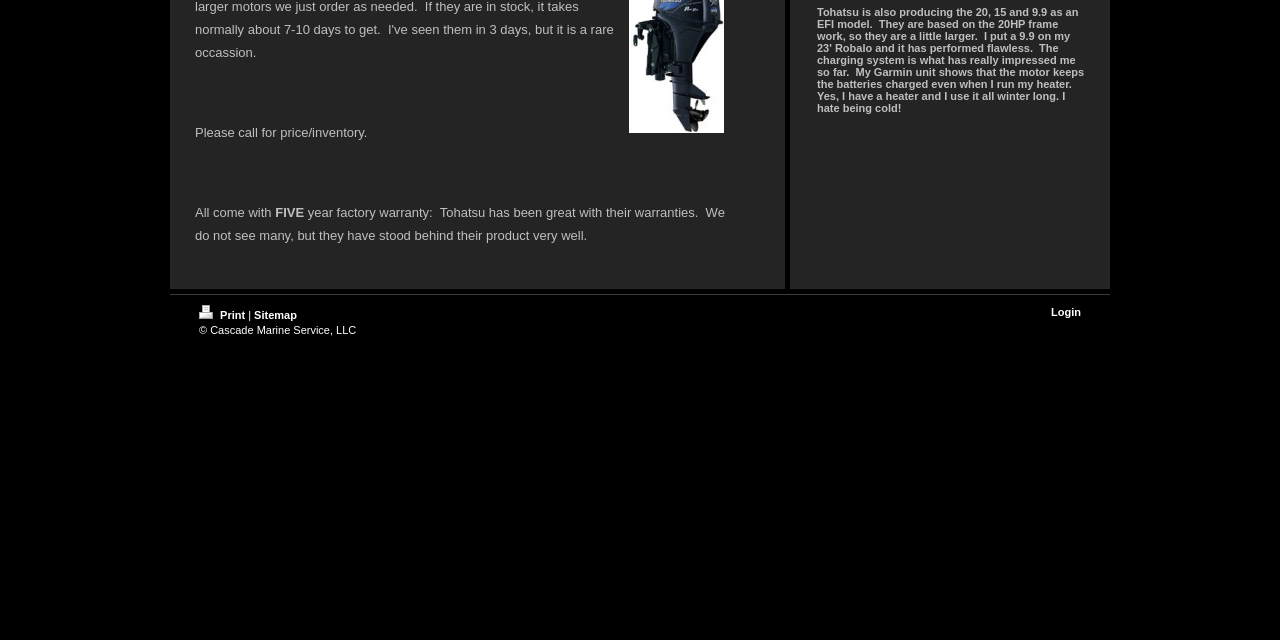Provide the bounding box coordinates of the HTML element described by the text: "Sitemap".

[0.199, 0.483, 0.232, 0.502]